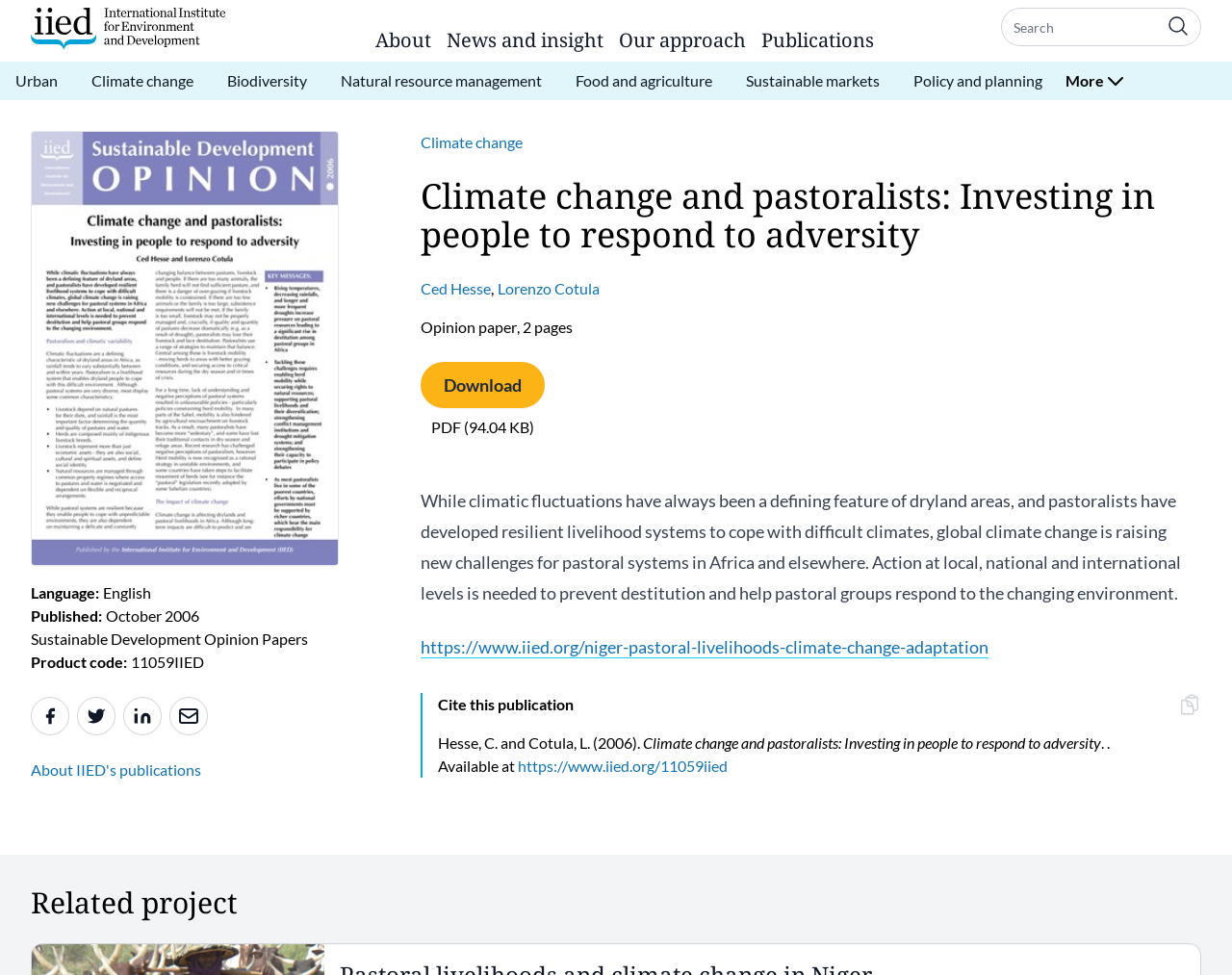Who are the authors of the publication?
Using the information from the image, answer the question thoroughly.

I found the answer by looking at the links with the text 'Ced Hesse' and 'Lorenzo Cotula' which are likely to be the authors of the publication.